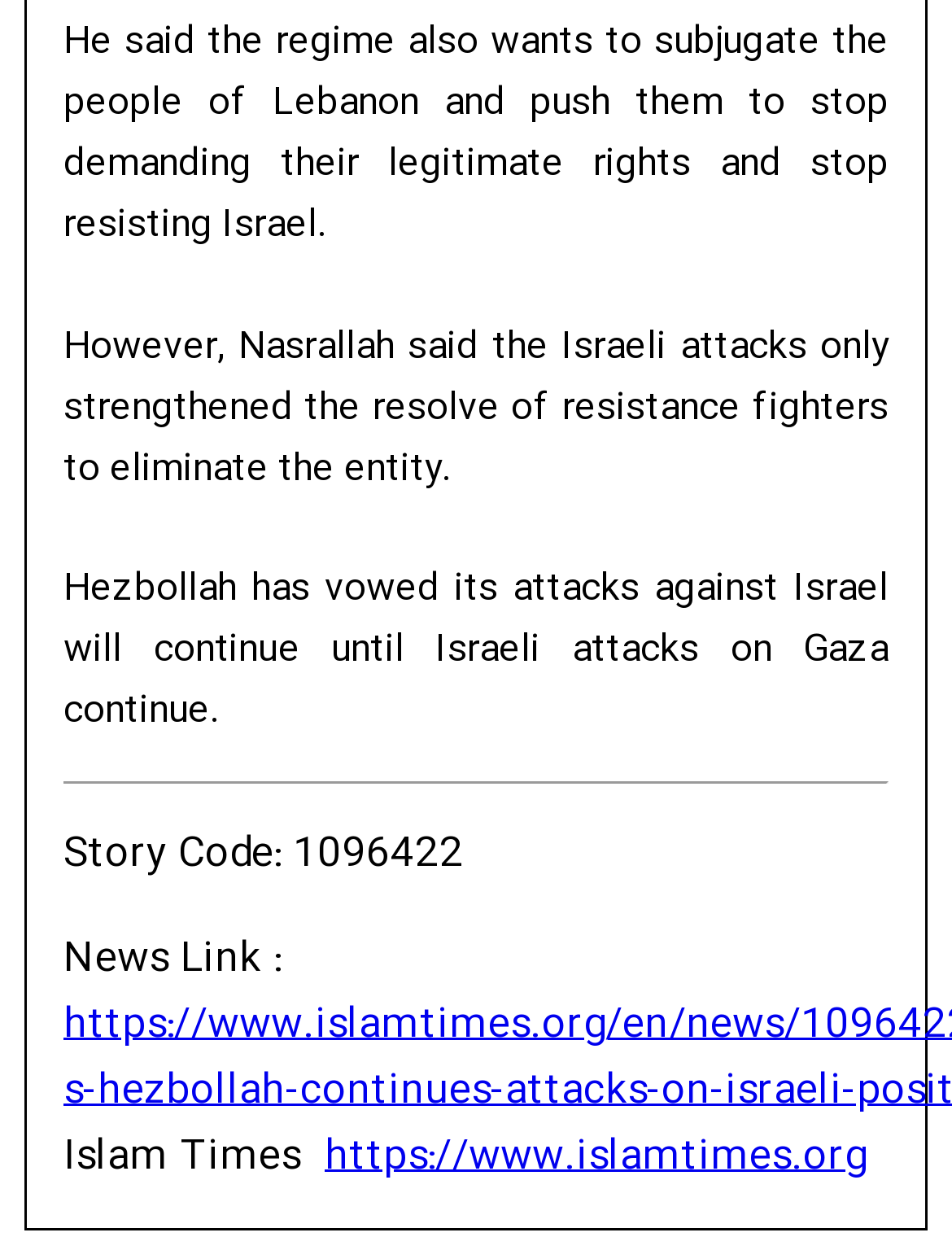Is there a link to the news source?
Answer briefly with a single word or phrase based on the image.

Yes